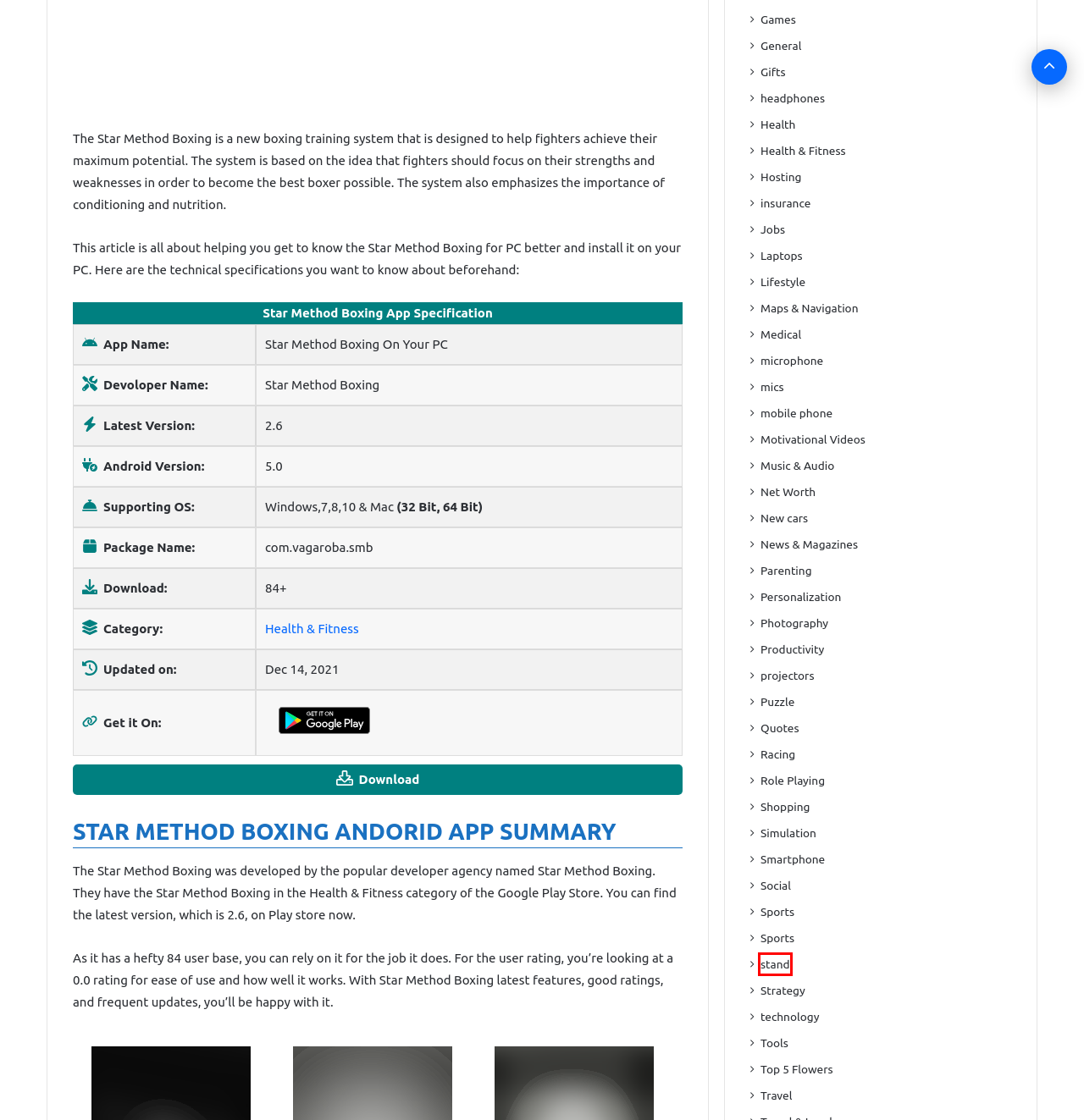You are given a screenshot of a webpage with a red rectangle bounding box. Choose the best webpage description that matches the new webpage after clicking the element in the bounding box. Here are the candidates:
A. microphone Archives - All in One Junction
B. Net Worth Archives - All in One Junction
C. Lifestyle Archives - All in One Junction
D. stand Archives - All in One Junction
E. News & Magazines Archives - All in One Junction
F. Top 5 Flowers Archives - All in One Junction
G. Role Playing Archives - All in One Junction
H. Simulation Archives - All in One Junction

D